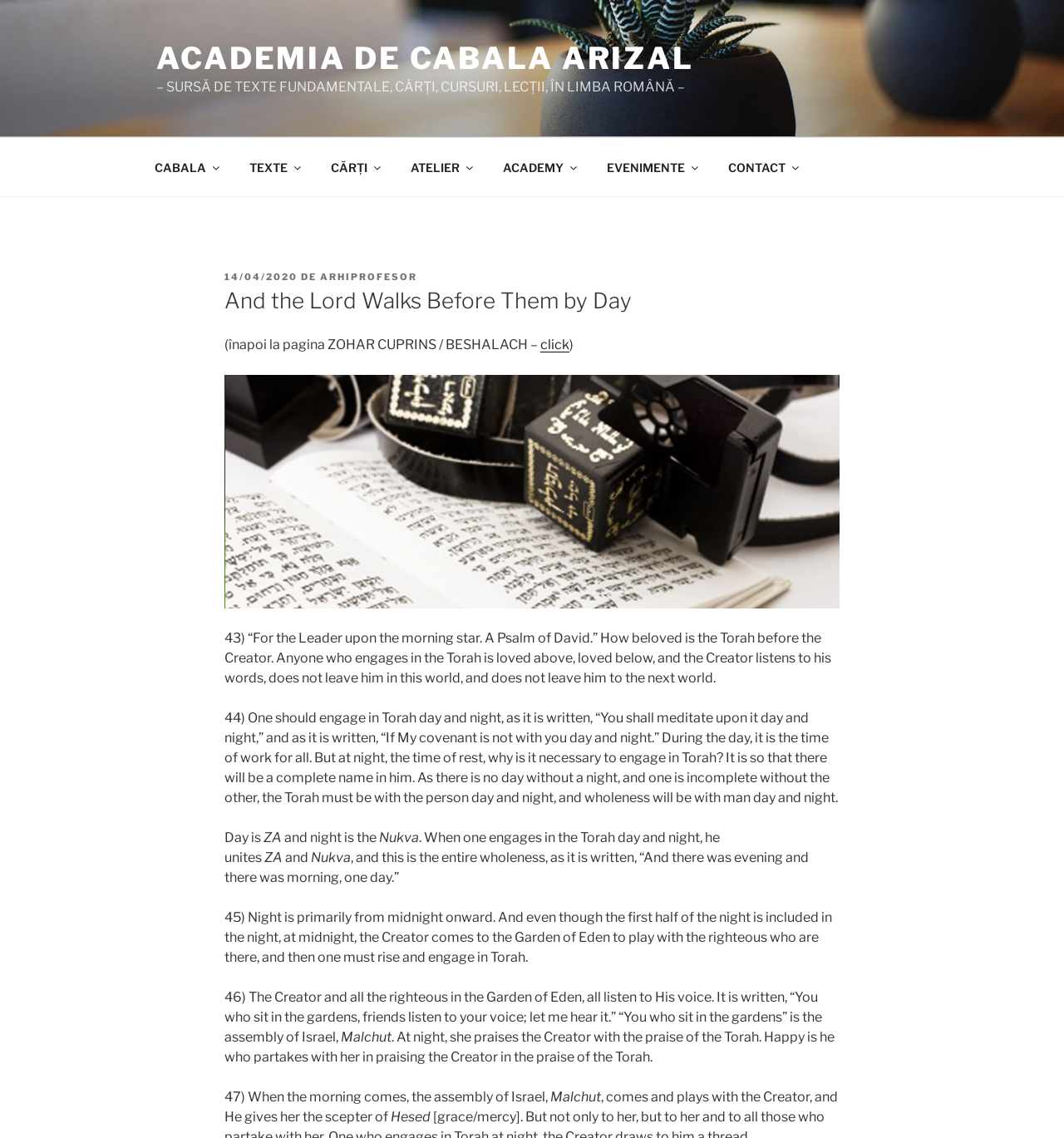Offer a meticulous description of the webpage's structure and content.

This webpage is about the Academia de Cabala Arizal, a spiritual organization focused on the study of Kabbalah. At the top of the page, there is a logo image of the organization, accompanied by a link to the organization's name. Below the logo, there is a brief description of the organization, stating that it is a source of fundamental texts, books, courses, and lessons in Romanian.

The main navigation menu is located below the description, with links to various sections of the website, including "CABALA", "TEXTE", "CĂRŢI", "ATELIER", "ACADEMY", "EVENIMENTE", and "CONTACT".

The main content of the page is a spiritual text, divided into several sections. The text is written in a formal, poetic style and appears to be a commentary on the Torah. The text is accompanied by headings, links, and static text elements.

The text is organized into numbered sections, each discussing a specific theme or idea related to the Torah. The sections are separated by blank lines, and some of them include links to specific dates or times.

Throughout the text, there are references to Kabbalistic concepts, such as "ZA" and "Nukva", which are likely related to the organization's focus on Kabbalah. The text also mentions the importance of studying the Torah day and night, and the idea that the Creator listens to those who engage in Torah study.

At the bottom of the page, there is a figure element, which may contain an image or other visual content. However, the accessibility tree does not provide further information about the contents of this element.